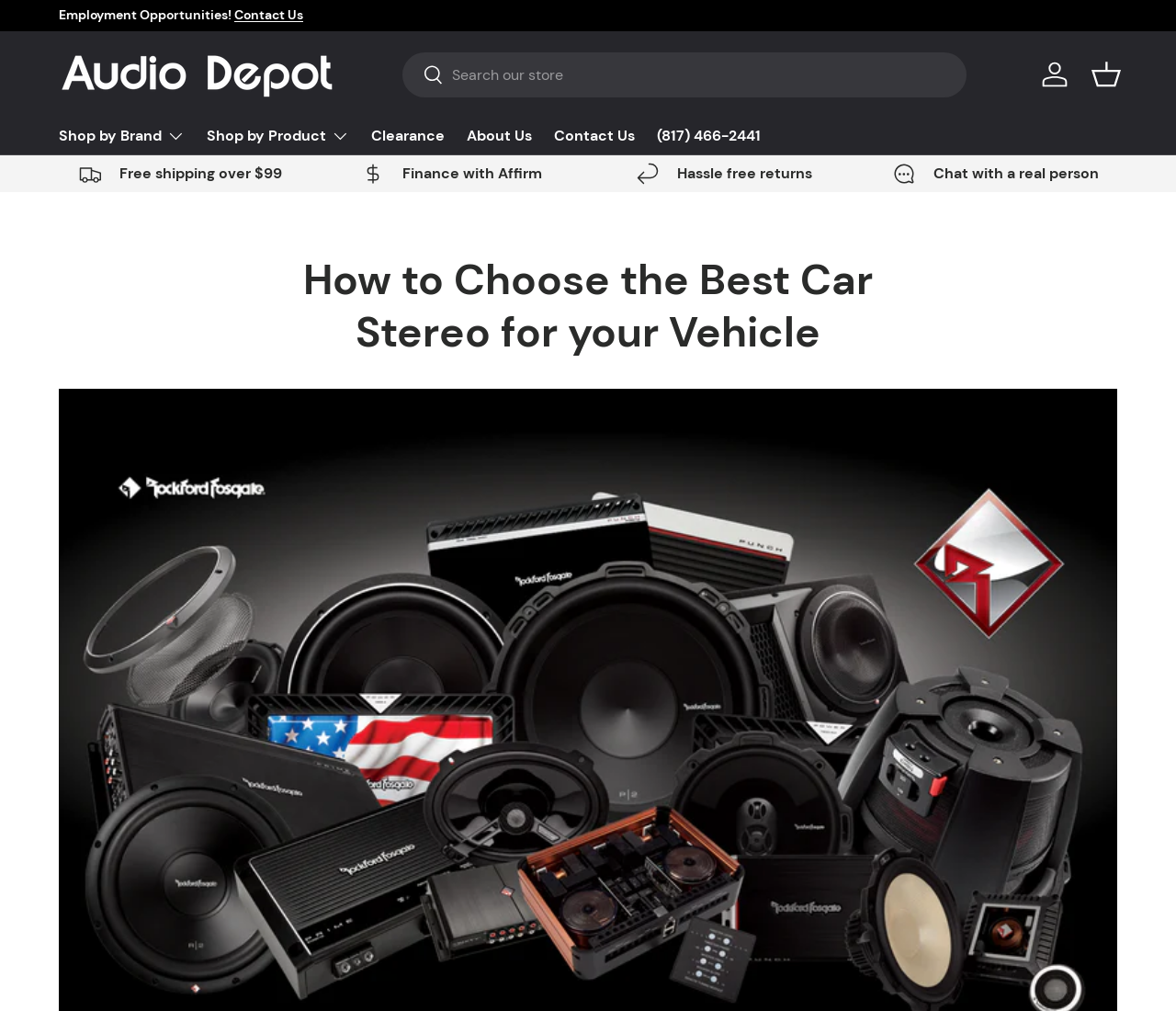Refer to the image and provide a thorough answer to this question:
How can customers contact the website?

I determined the ways customers can contact the website by examining the link elements with the texts 'Contact Us' and '(817) 466-2441', which provide a phone number and a link to a contact page, respectively.